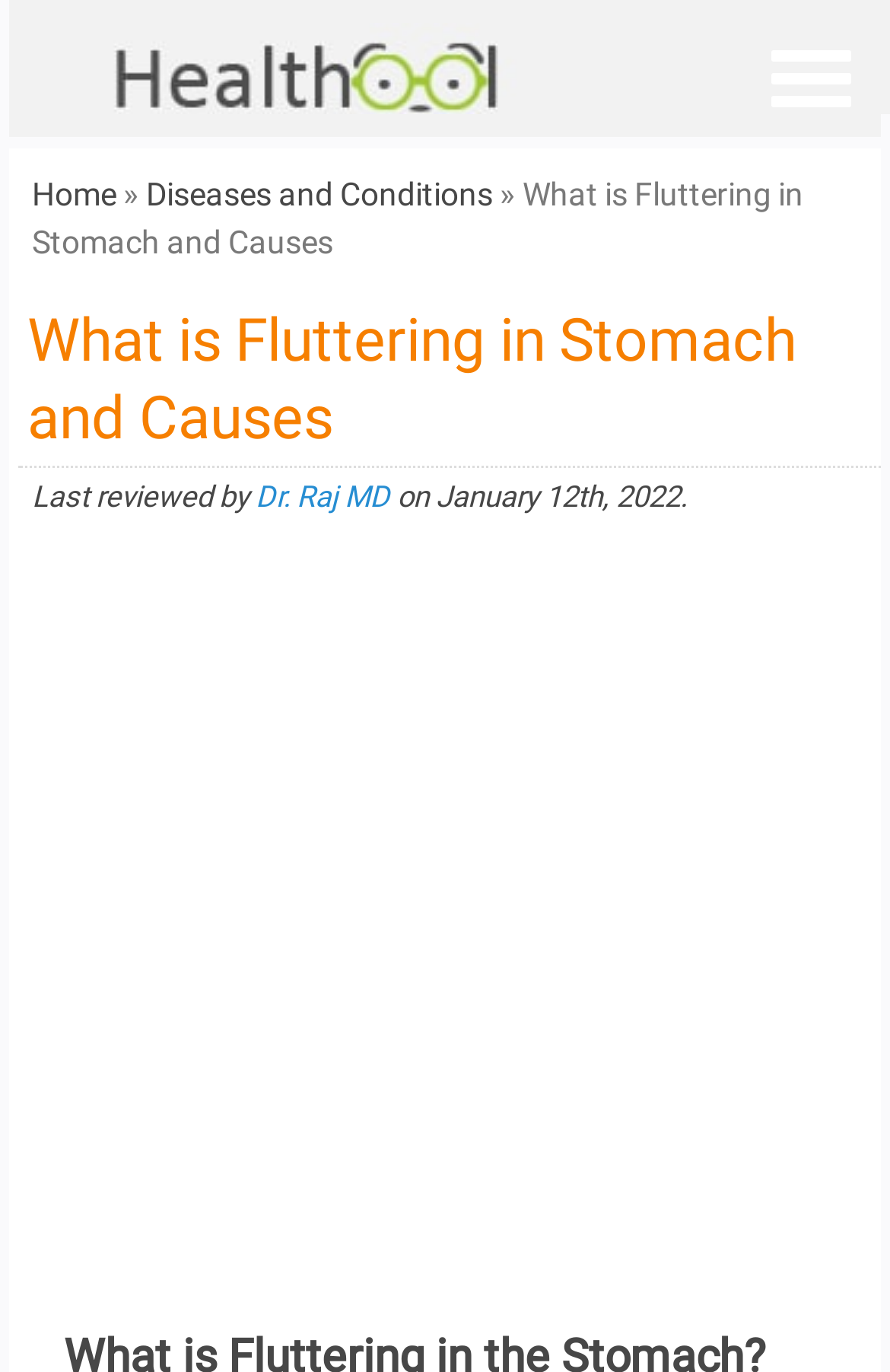What is the category of the article?
Please answer the question with as much detail and depth as you can.

I found the answer by looking at the top navigation links and finding the link that contains the category name, which is 'Diseases and Conditions'.